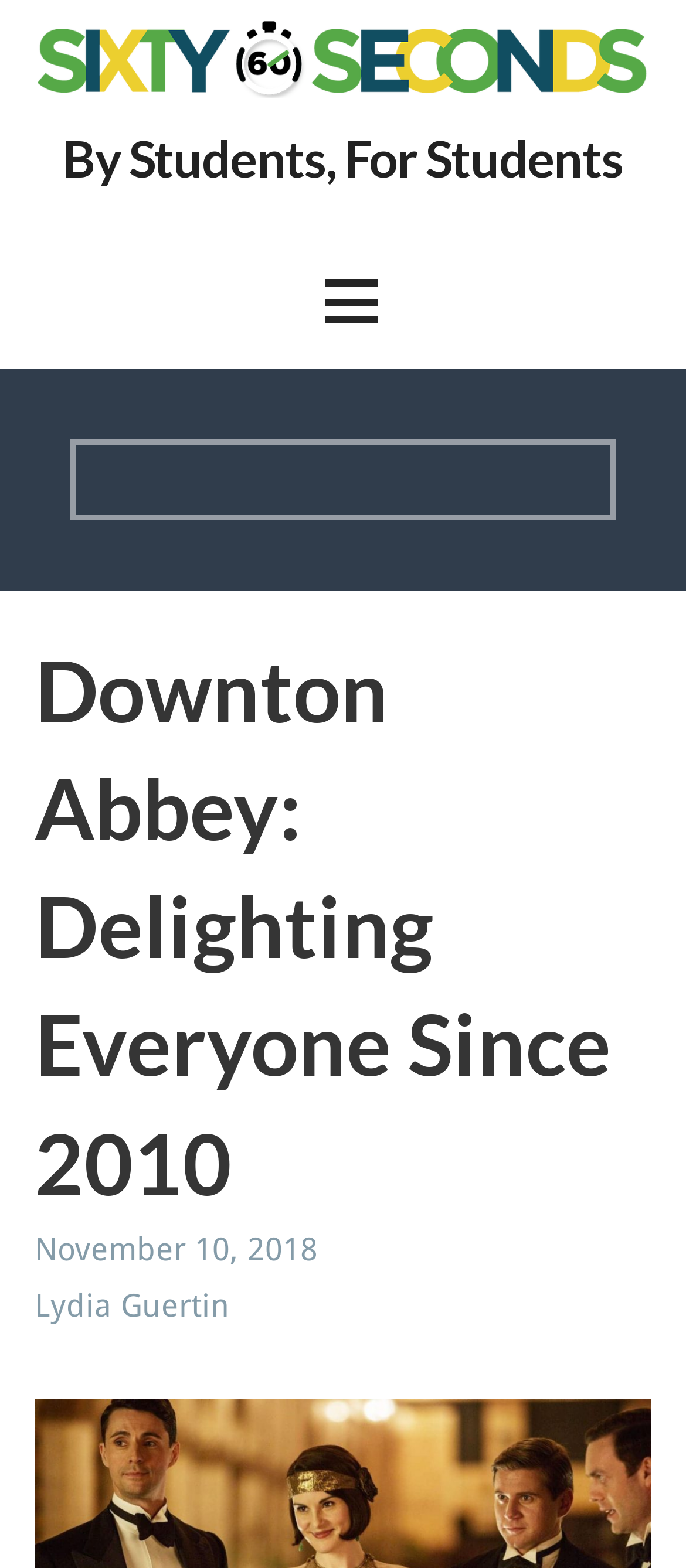Find the bounding box of the element with the following description: "parent_node: By Students, For Students". The coordinates must be four float numbers between 0 and 1, formatted as [left, top, right, bottom].

[0.055, 0.048, 0.945, 0.066]